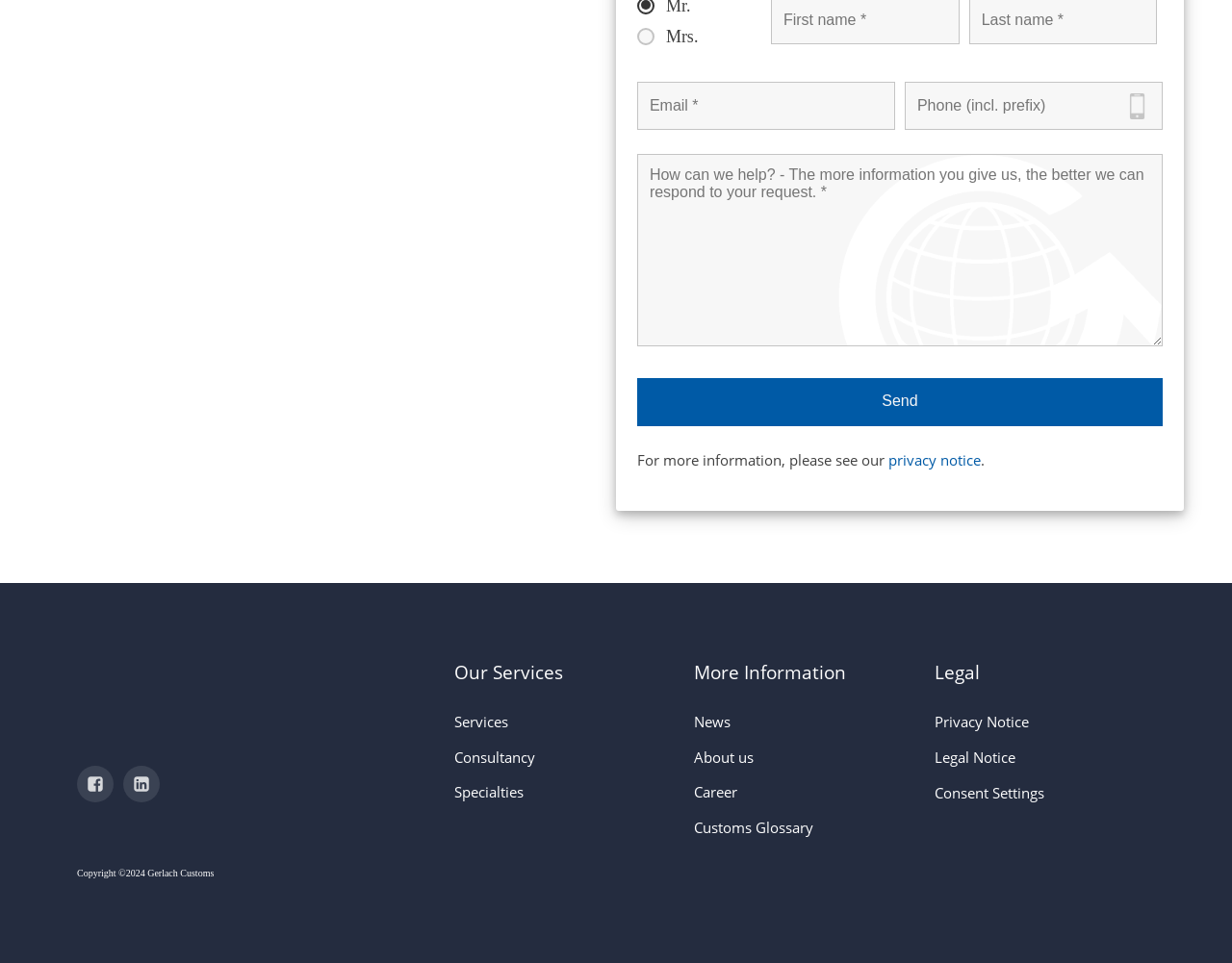Determine the bounding box coordinates for the area that needs to be clicked to fulfill this task: "Click Send". The coordinates must be given as four float numbers between 0 and 1, i.e., [left, top, right, bottom].

[0.517, 0.392, 0.944, 0.442]